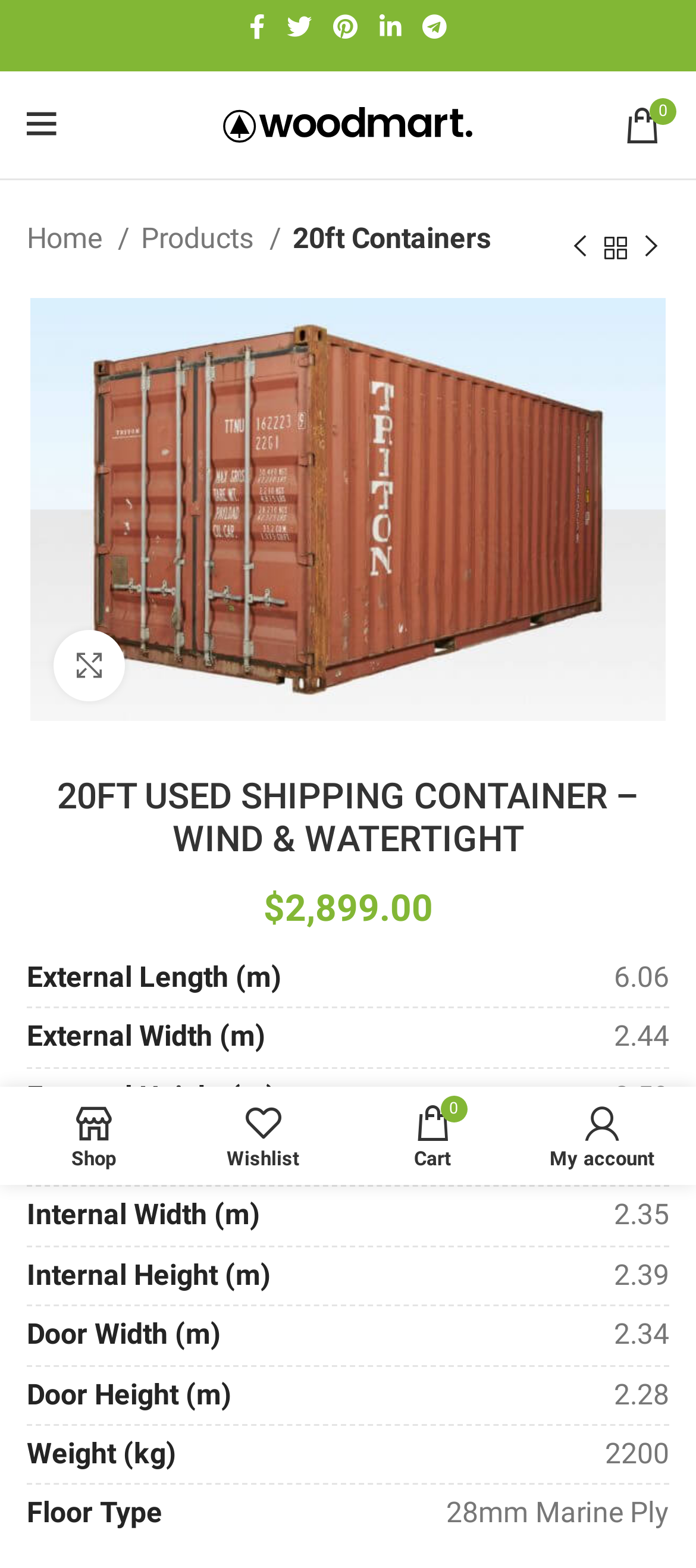Select the bounding box coordinates of the element I need to click to carry out the following instruction: "Click on Facebook social link".

[0.342, 0.002, 0.396, 0.032]